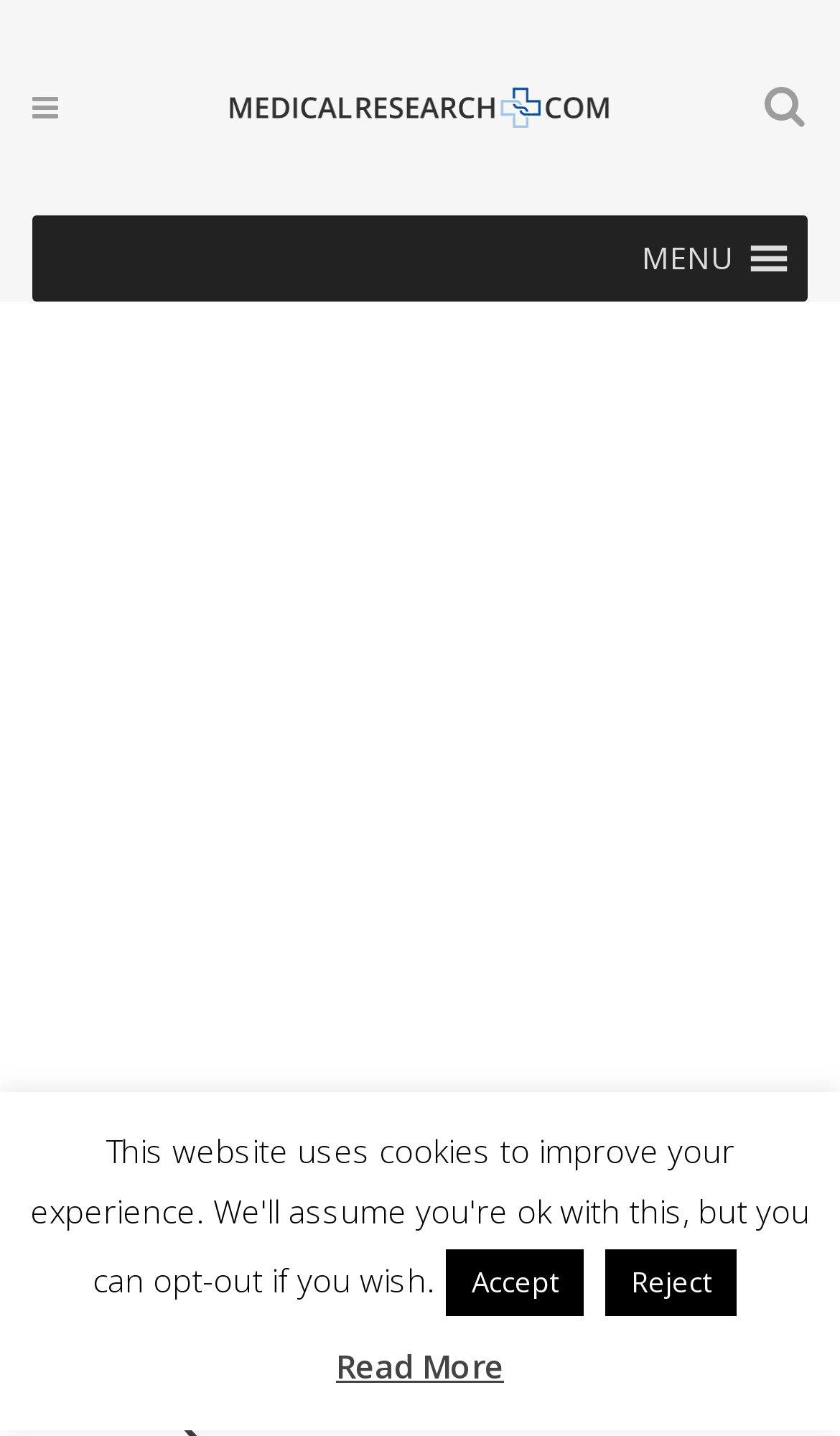Using the description: "Accept", determine the UI element's bounding box coordinates. Ensure the coordinates are in the format of four float numbers between 0 and 1, i.e., [left, top, right, bottom].

[0.531, 0.87, 0.695, 0.916]